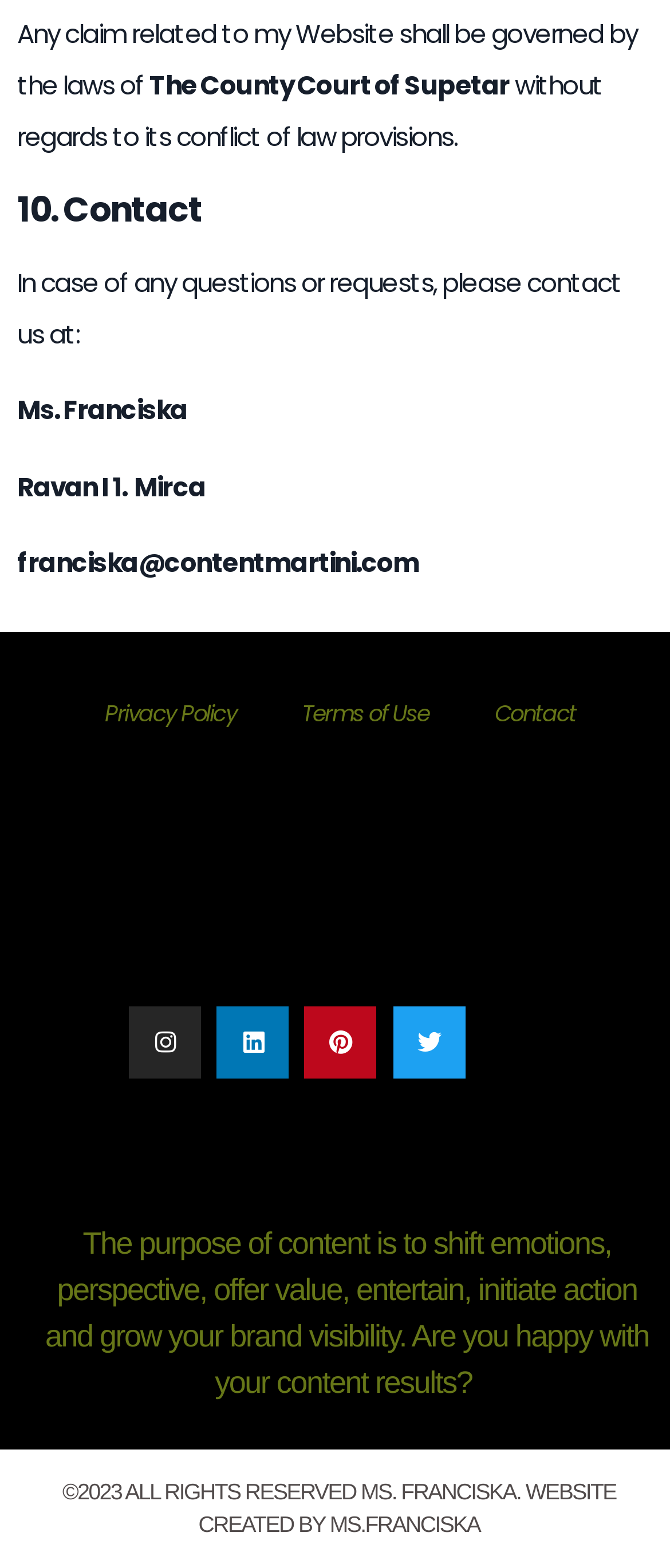Please find the bounding box coordinates of the clickable region needed to complete the following instruction: "Check Terms of Use". The bounding box coordinates must consist of four float numbers between 0 and 1, i.e., [left, top, right, bottom].

[0.373, 0.436, 0.64, 0.476]